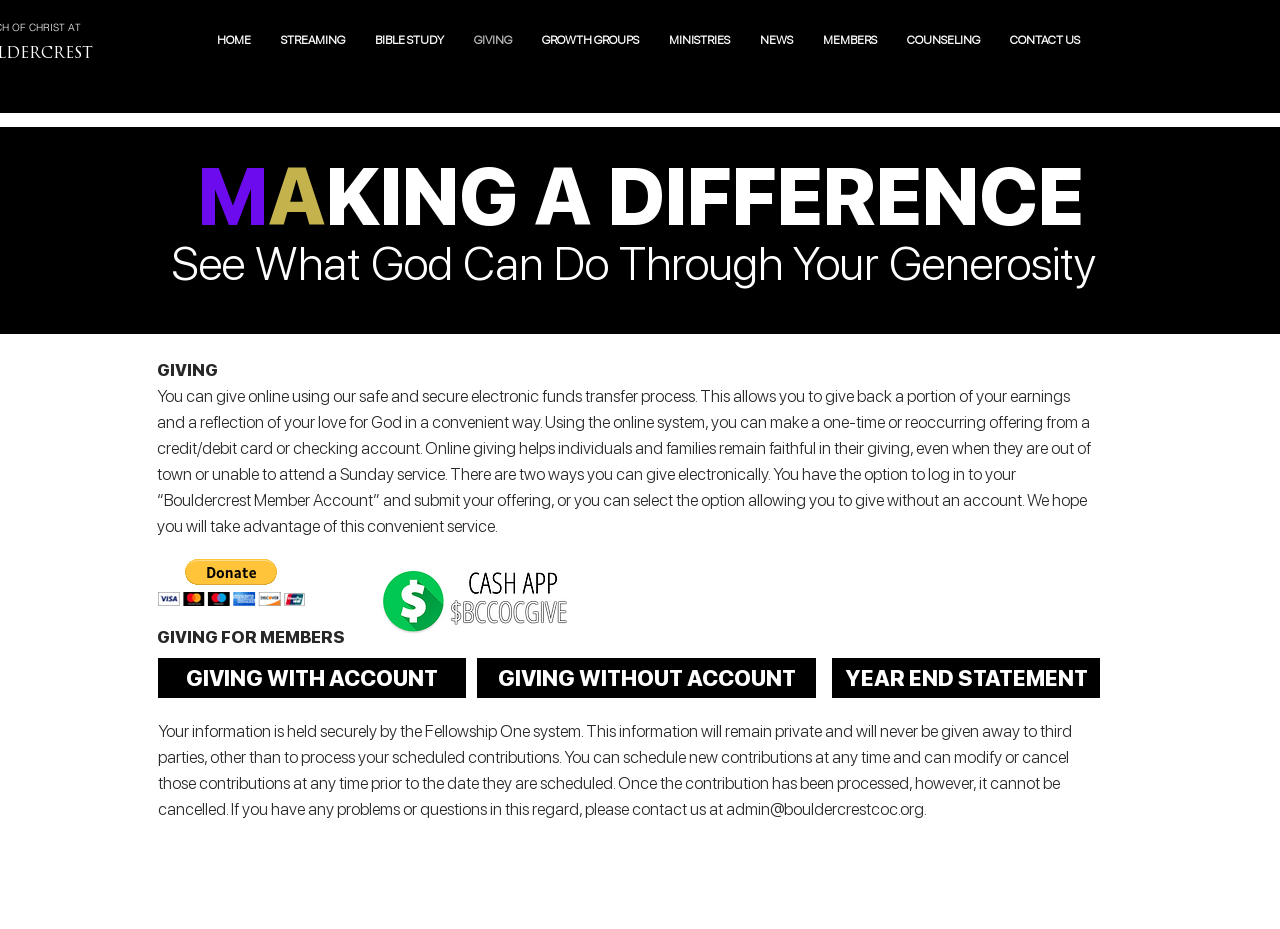Please determine the primary heading and provide its text.

See What God Can Do Through Your Generosity